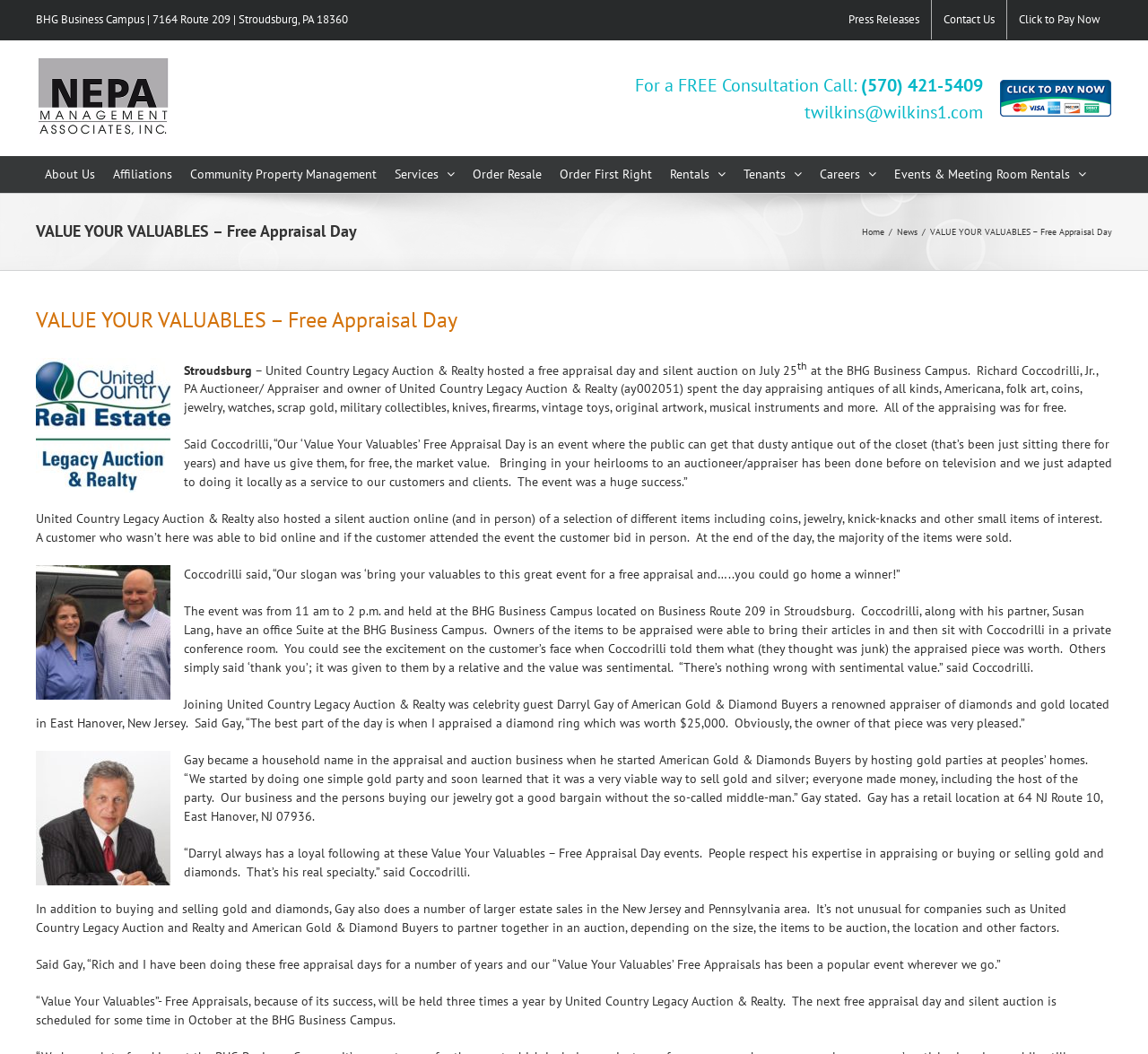Identify the bounding box coordinates for the element you need to click to achieve the following task: "Click the 'About Us' link". Provide the bounding box coordinates as four float numbers between 0 and 1, in the form [left, top, right, bottom].

[0.031, 0.148, 0.091, 0.182]